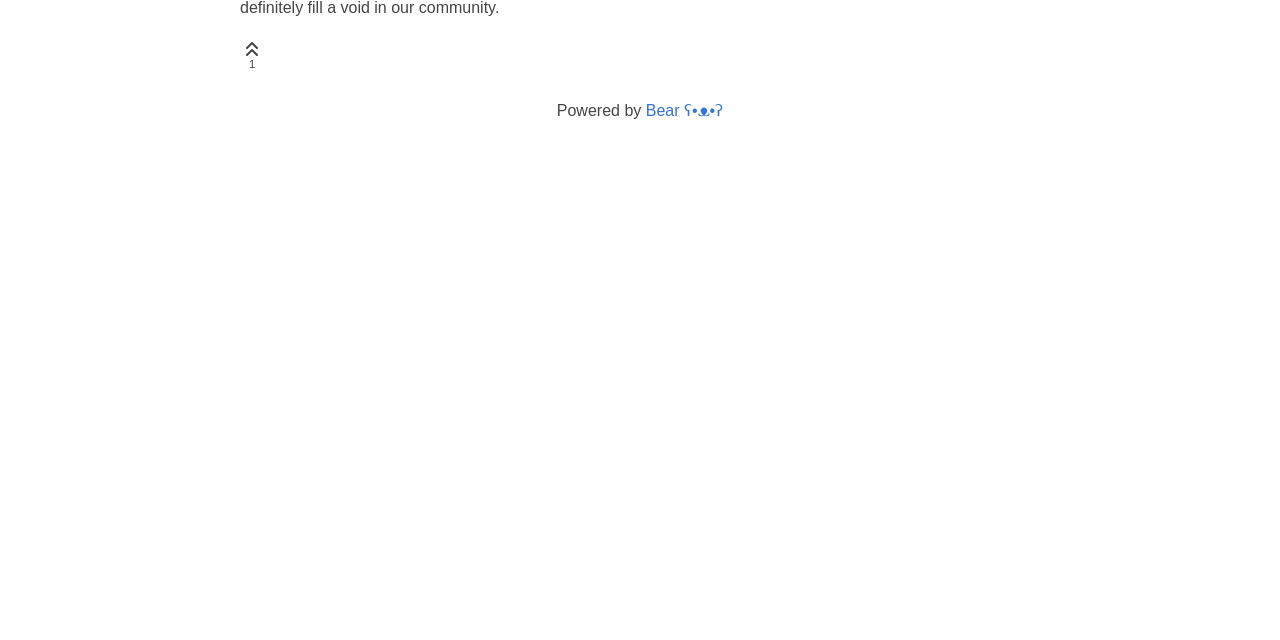Based on the element description Bear ʕ•ᴥ•ʔ, identify the bounding box coordinates for the UI element. The coordinates should be in the format (top-left x, top-left y, bottom-right x, bottom-right y) and within the 0 to 1 range.

[0.504, 0.159, 0.565, 0.186]